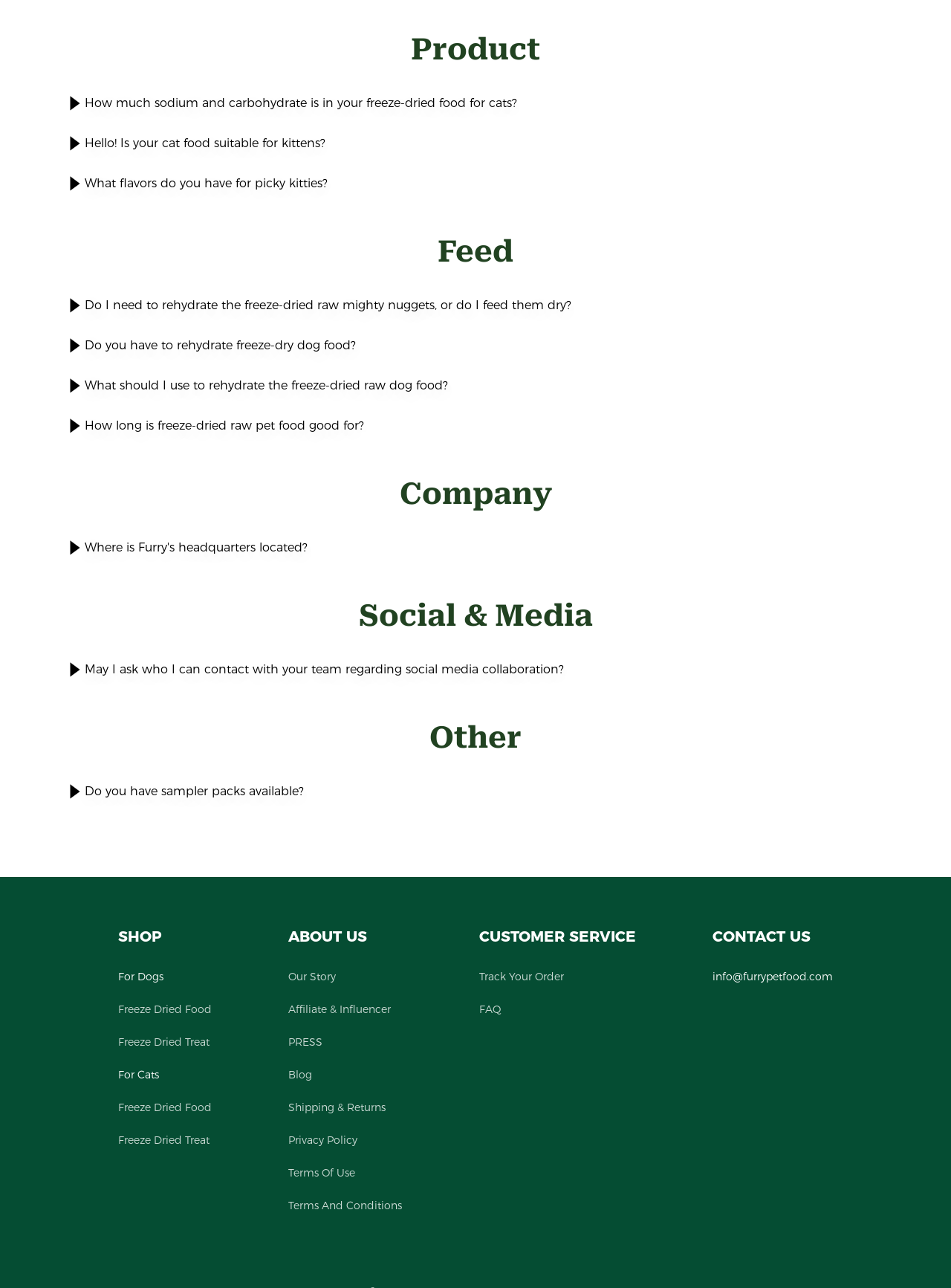What is the purpose of the 'CUSTOMER SERVICE' section?
Please elaborate on the answer to the question with detailed information.

The 'CUSTOMER SERVICE' section has links to 'Track Your Order', 'FAQ', and other resources, which suggests that the purpose of this section is to provide customer support and help with order-related inquiries.